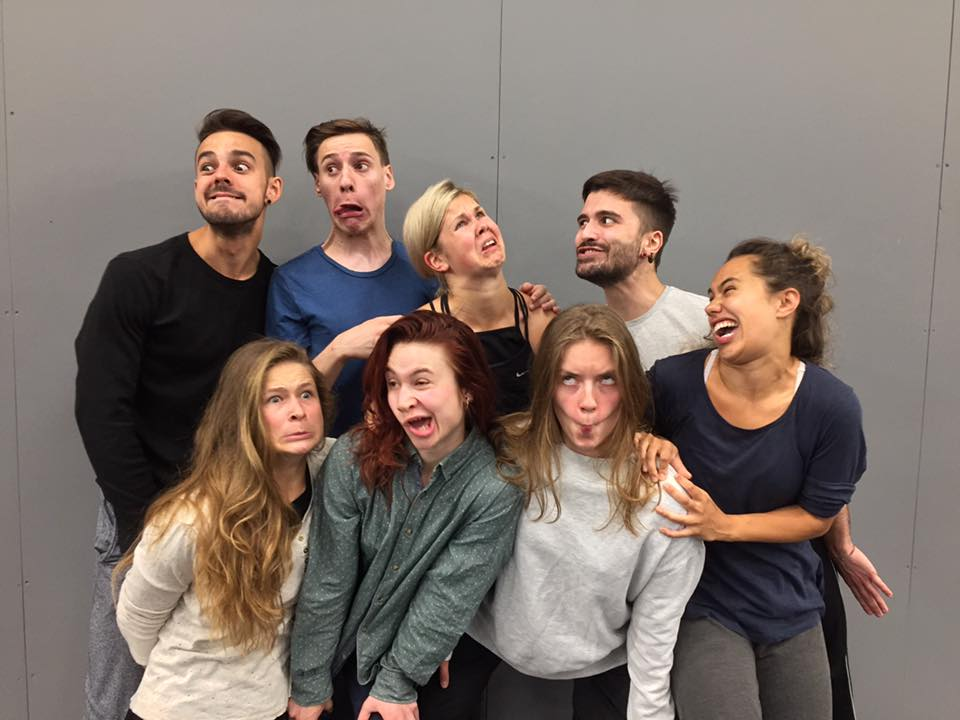Answer in one word or a short phrase: 
What are the performers preparing for?

Upcoming performances